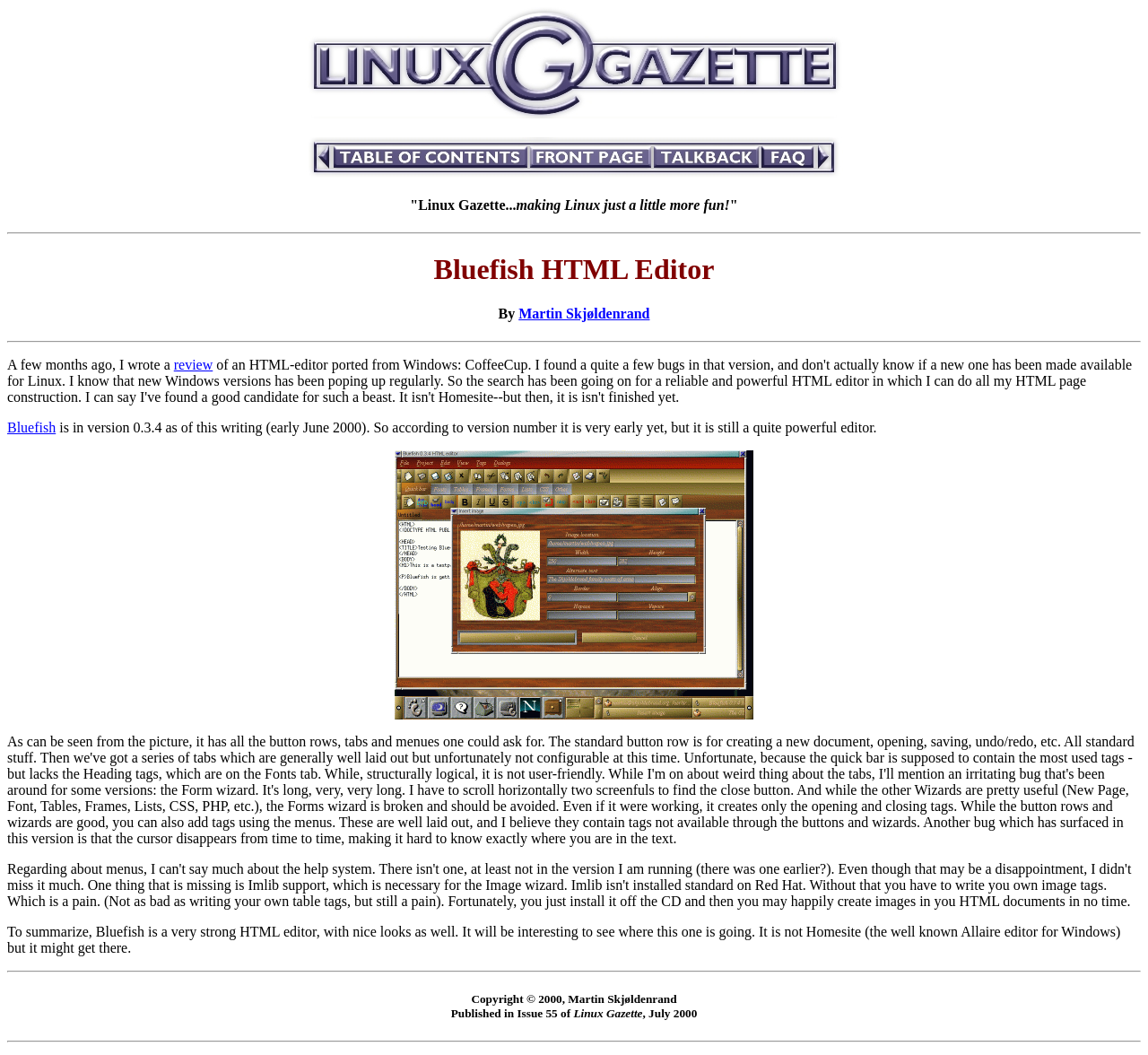What is the name of the HTML editor? Analyze the screenshot and reply with just one word or a short phrase.

Bluefish